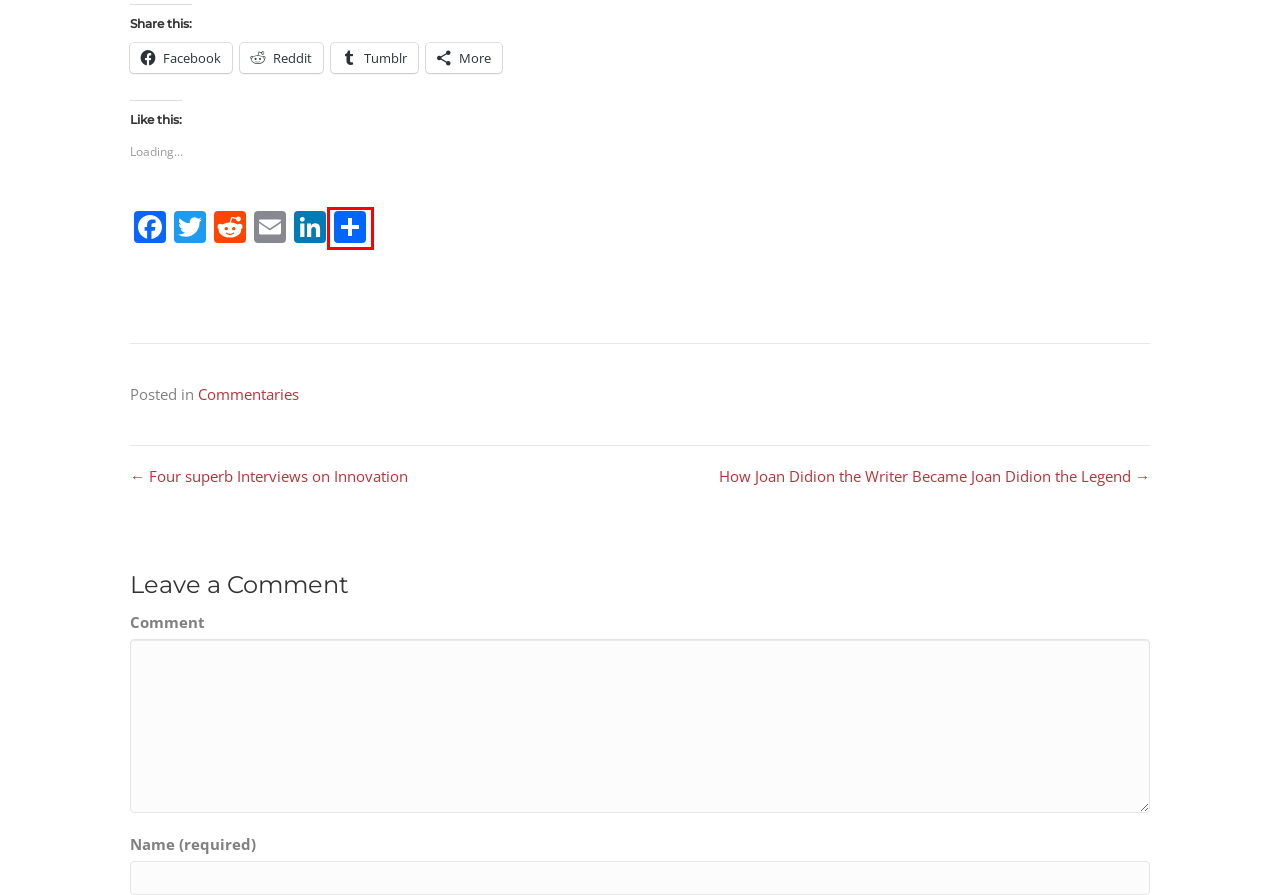Review the screenshot of a webpage that includes a red bounding box. Choose the most suitable webpage description that matches the new webpage after clicking the element within the red bounding box. Here are the candidates:
A. Four superb Interviews on Innovation - Blogging on Business
B. How Joan Didion the Writer Became Joan Didion the Legend - Blogging on Business
C. MIT Sloan Management Review
D. Book Reviews - Blogging on Business
E. AddToAny - Share
F. Why Innovation Depends on Intellectual Honesty
G. Blogging on Business - bobmorris.biz
H. Profiles - Blogging on Business

E